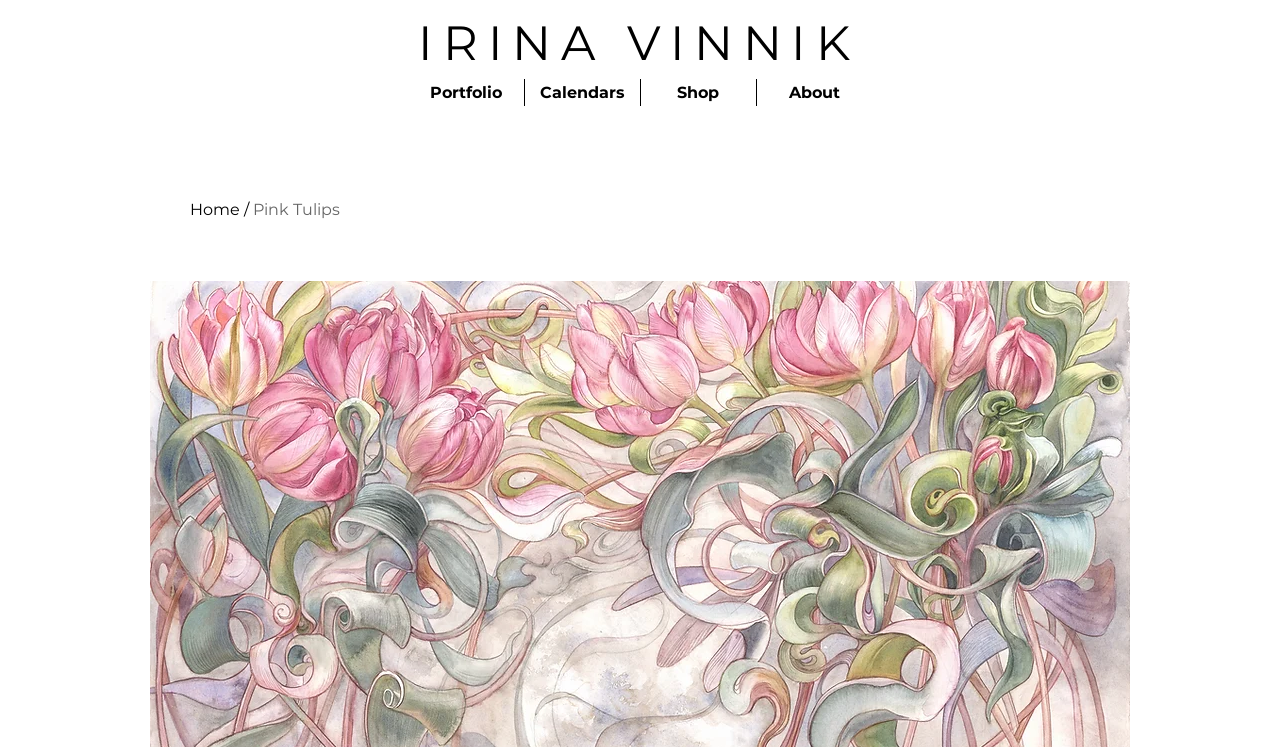What is the hierarchical structure of the navigation bar?
Answer briefly with a single word or phrase based on the image.

Site > Portfolio, Calendars, Shop, About